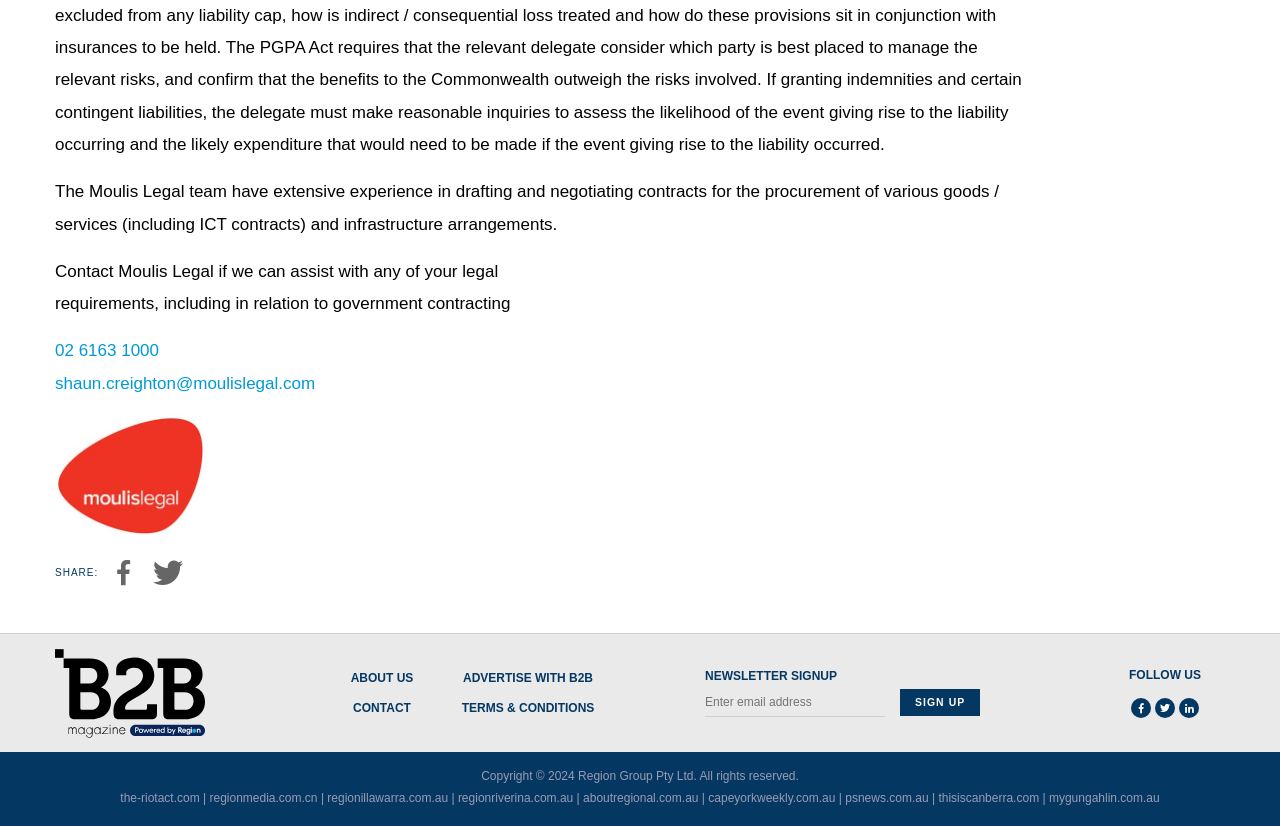Respond with a single word or phrase to the following question:
What social media platforms can users follow?

Facebook, Twitter, LinkedIn